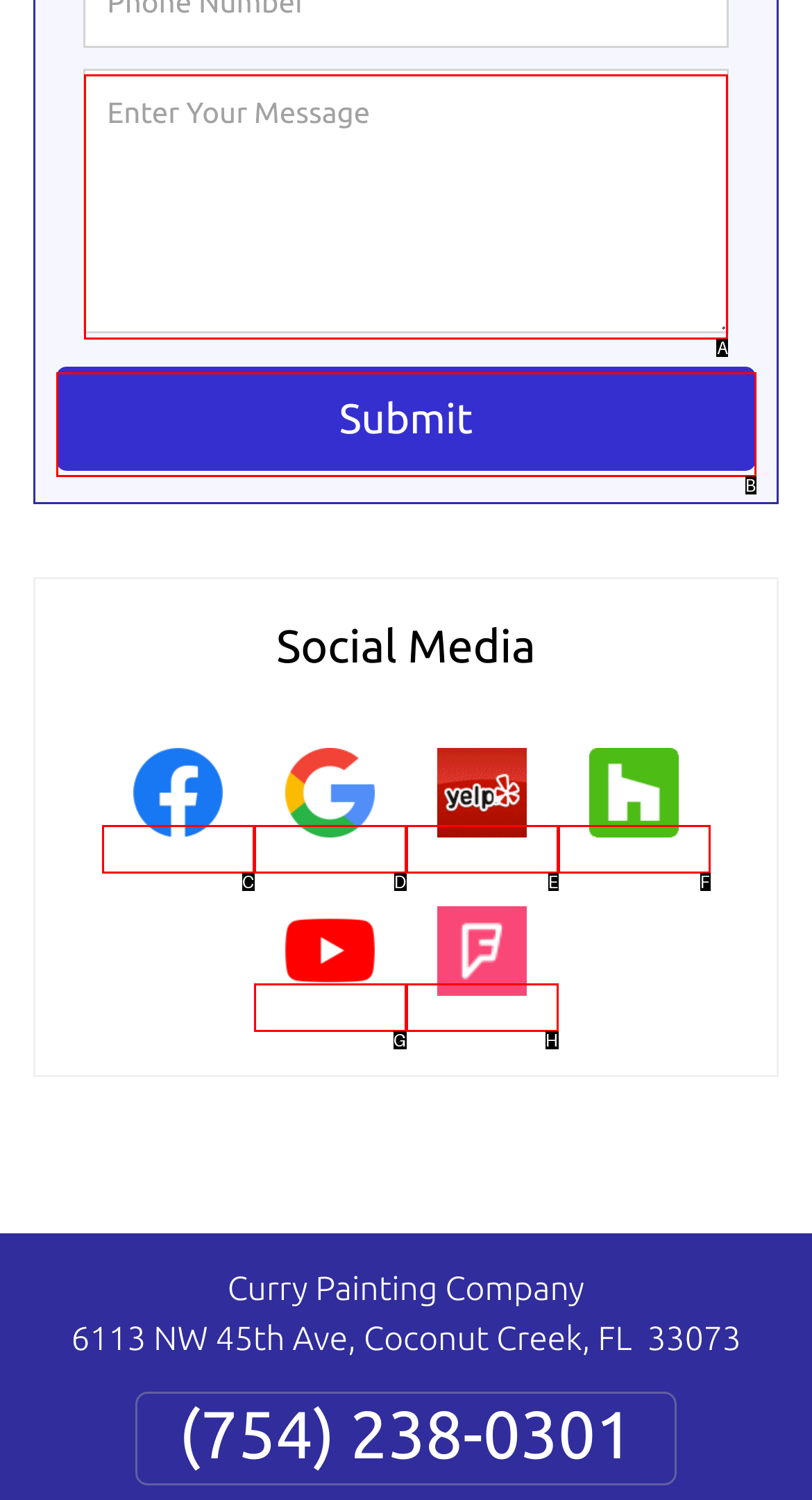Using the description: title="YouTube"
Identify the letter of the corresponding UI element from the choices available.

G